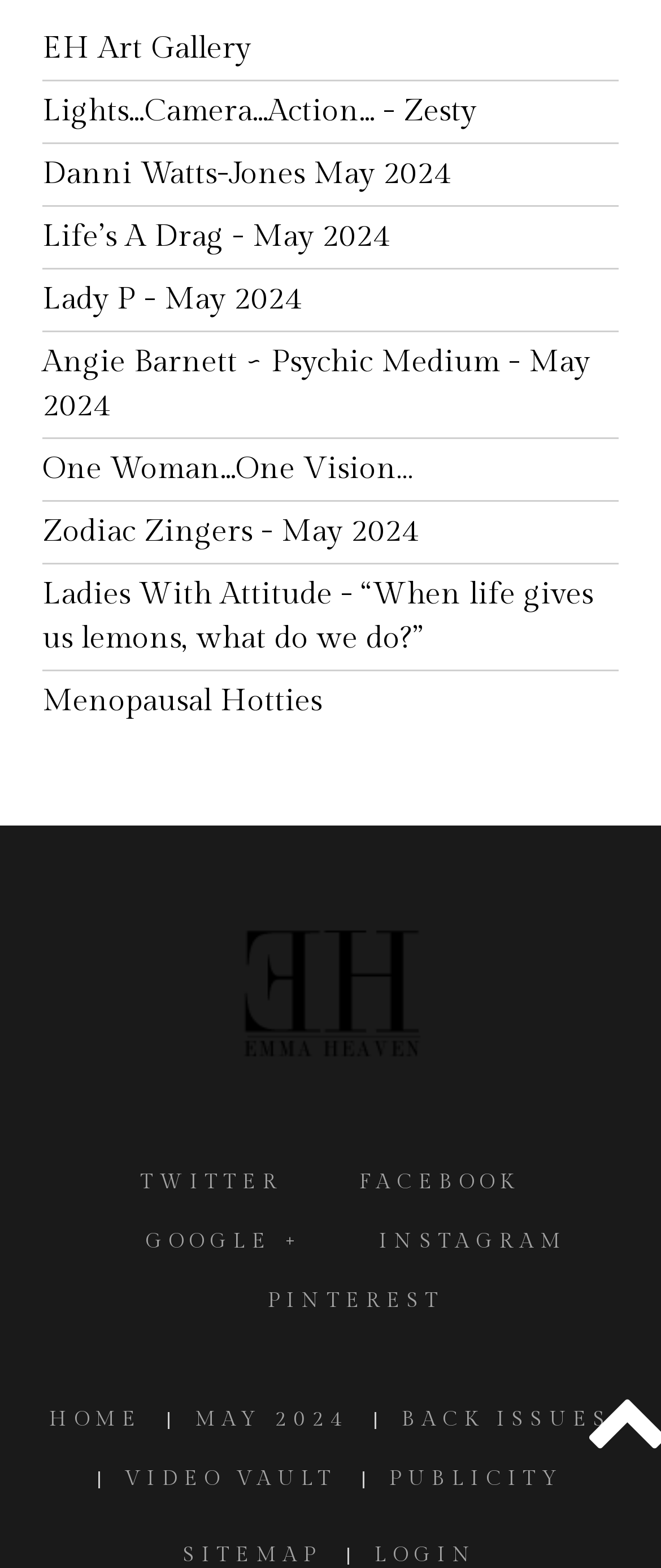Please find the bounding box coordinates for the clickable element needed to perform this instruction: "Go to HOME page".

[0.074, 0.894, 0.215, 0.916]